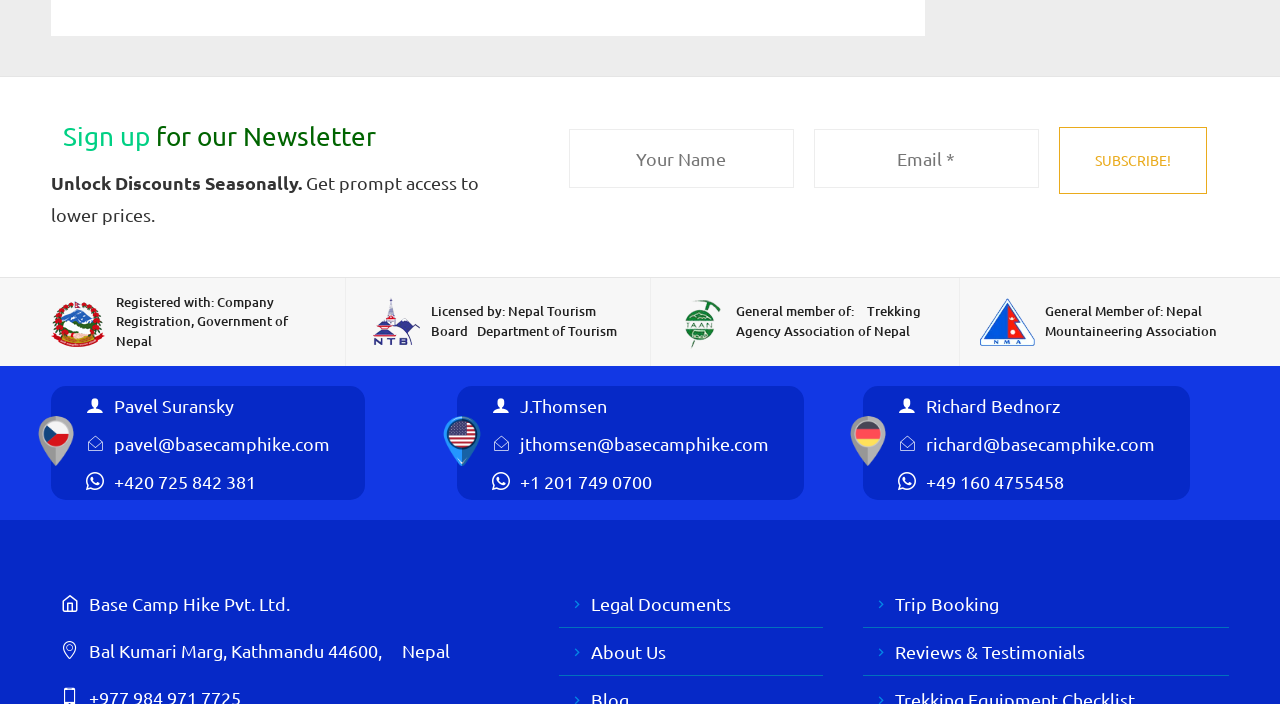Identify the coordinates of the bounding box for the element described below: "name="data[form_field_NGMxZTc0ZWZlNDQ0X2VtYWls]" placeholder="Email *" title="Email"". Return the coordinates as four float numbers between 0 and 1: [left, top, right, bottom].

[0.636, 0.183, 0.811, 0.266]